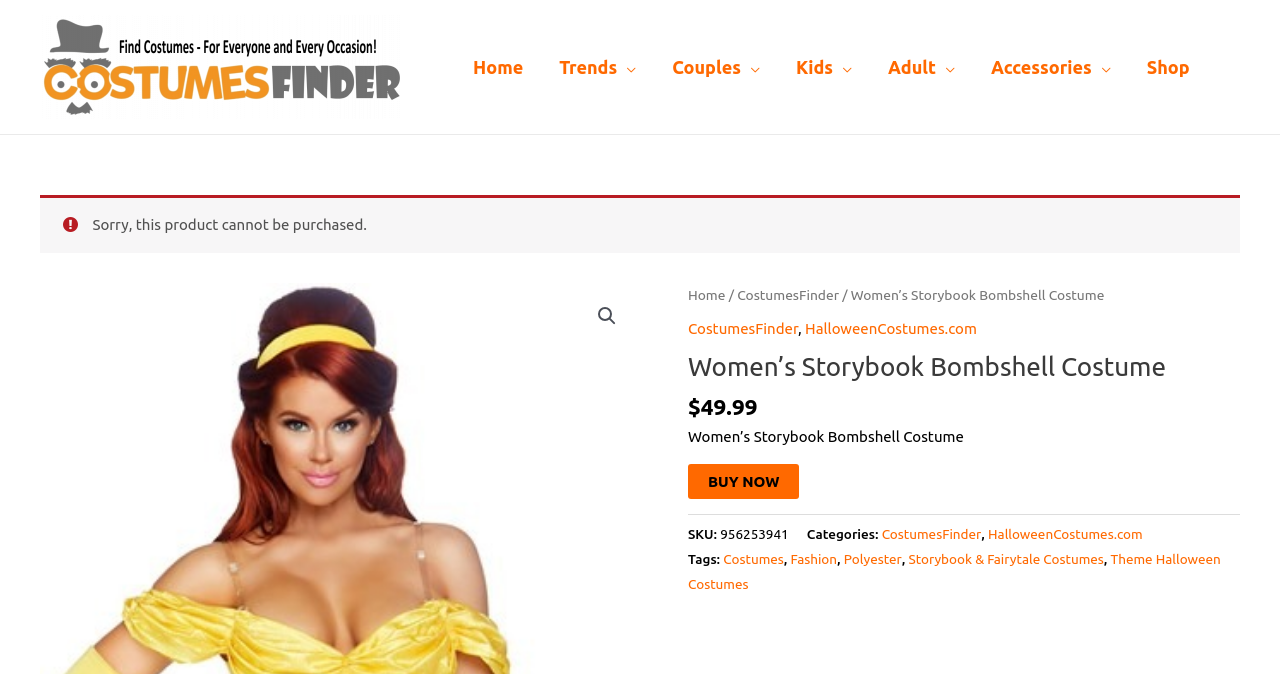Identify the bounding box coordinates of the area you need to click to perform the following instruction: "Toggle the 'Couples Menu'".

[0.511, 0.047, 0.608, 0.151]